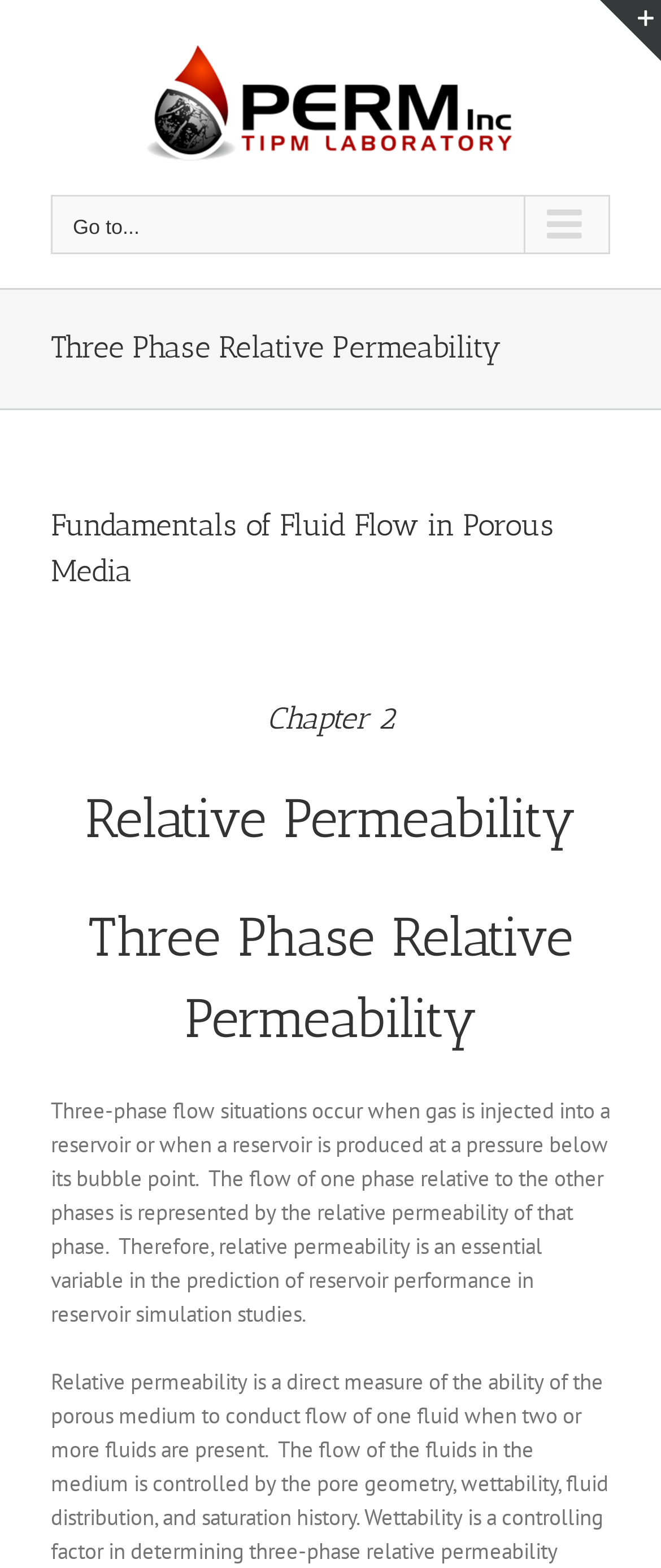Please respond in a single word or phrase: 
What is the name of the laboratory mentioned on the webpage?

PERM Inc.